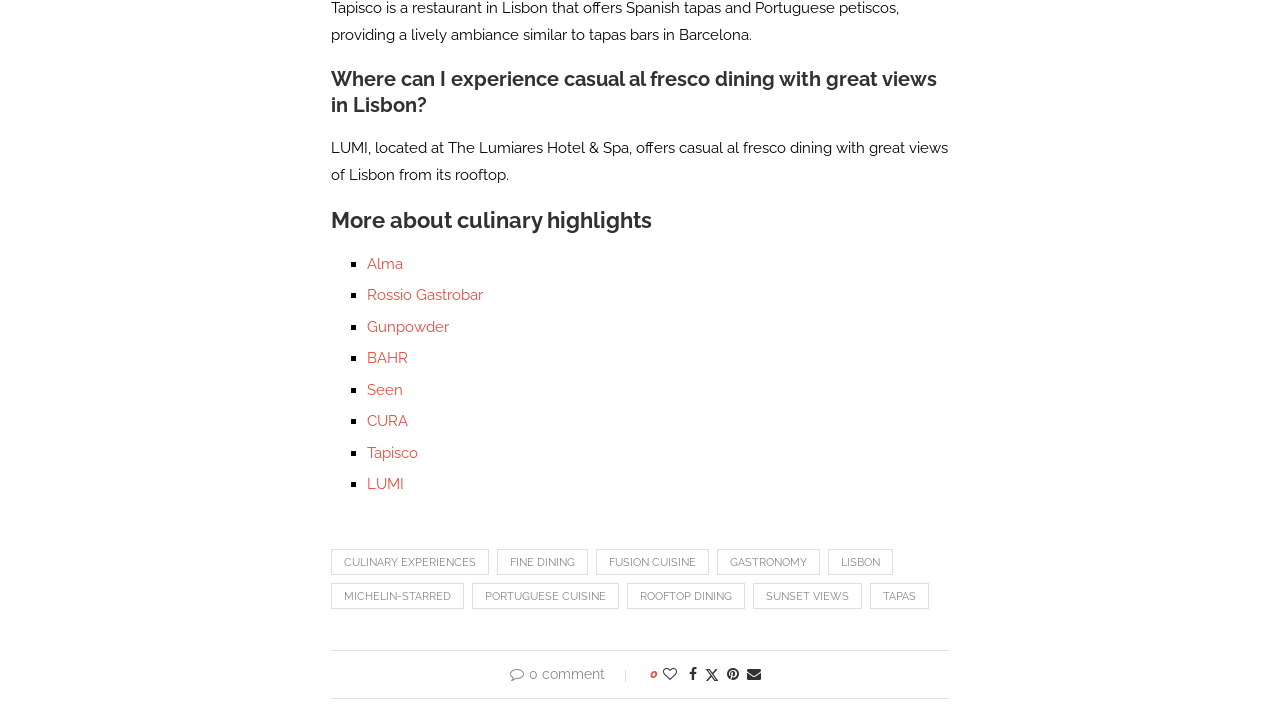Please identify the bounding box coordinates of the element on the webpage that should be clicked to follow this instruction: "Read more about 'LUMI' rooftop dining". The bounding box coordinates should be given as four float numbers between 0 and 1, formatted as [left, top, right, bottom].

[0.287, 0.671, 0.316, 0.696]